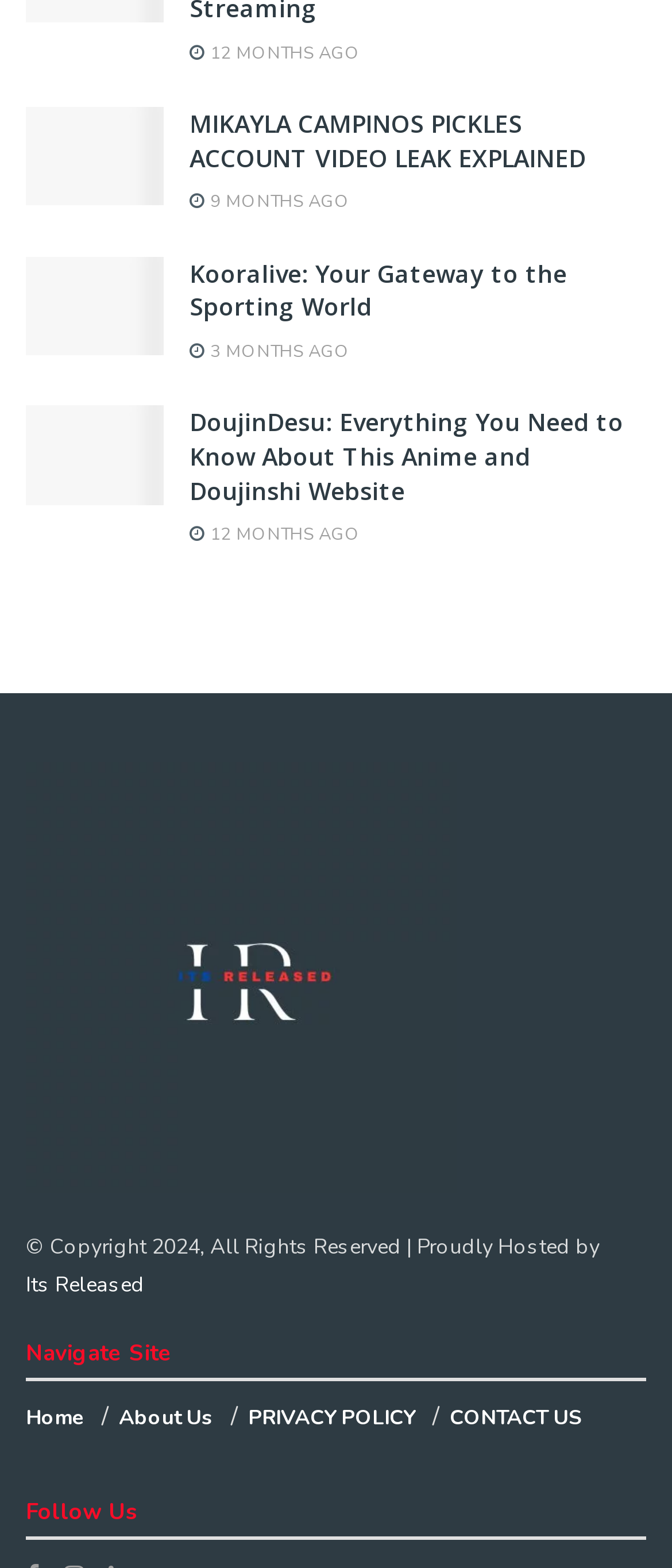Identify the bounding box coordinates for the element that needs to be clicked to fulfill this instruction: "follow the link to the privacy policy". Provide the coordinates in the format of four float numbers between 0 and 1: [left, top, right, bottom].

[0.369, 0.896, 0.618, 0.913]